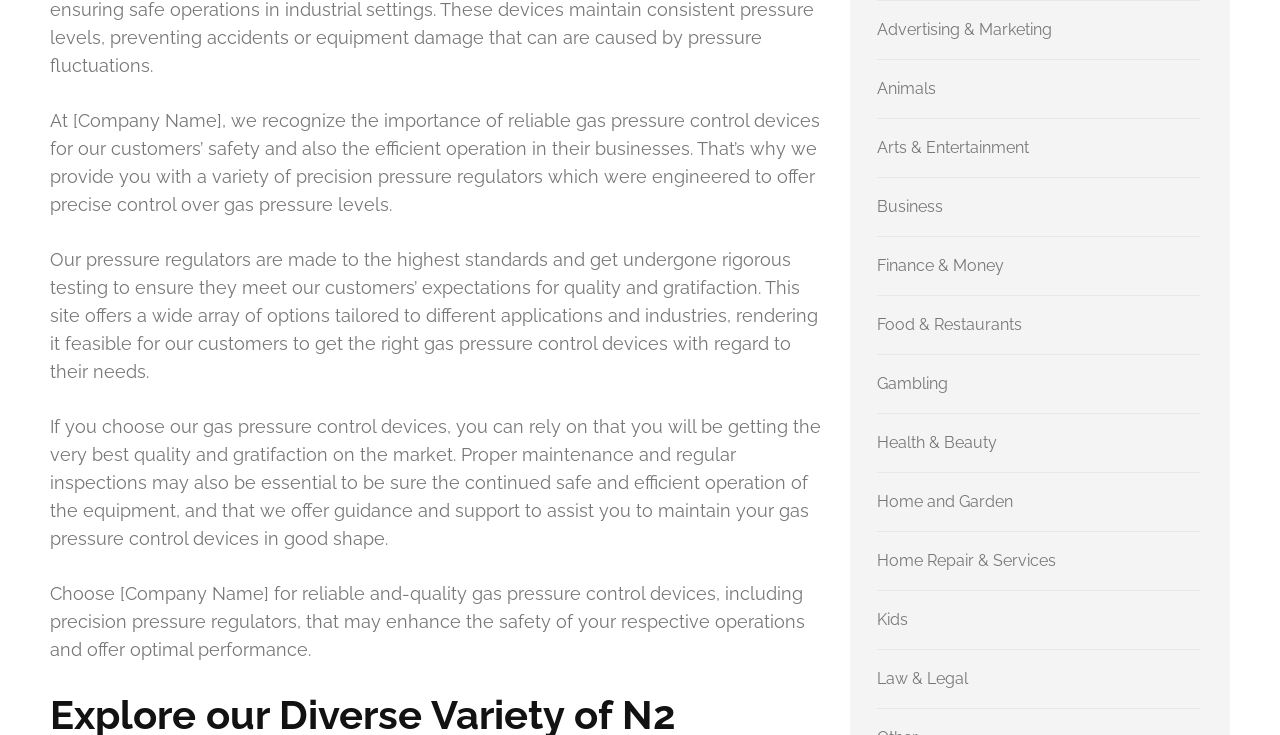Determine the bounding box coordinates of the region I should click to achieve the following instruction: "Click on Advertising & Marketing". Ensure the bounding box coordinates are four float numbers between 0 and 1, i.e., [left, top, right, bottom].

[0.685, 0.028, 0.822, 0.054]